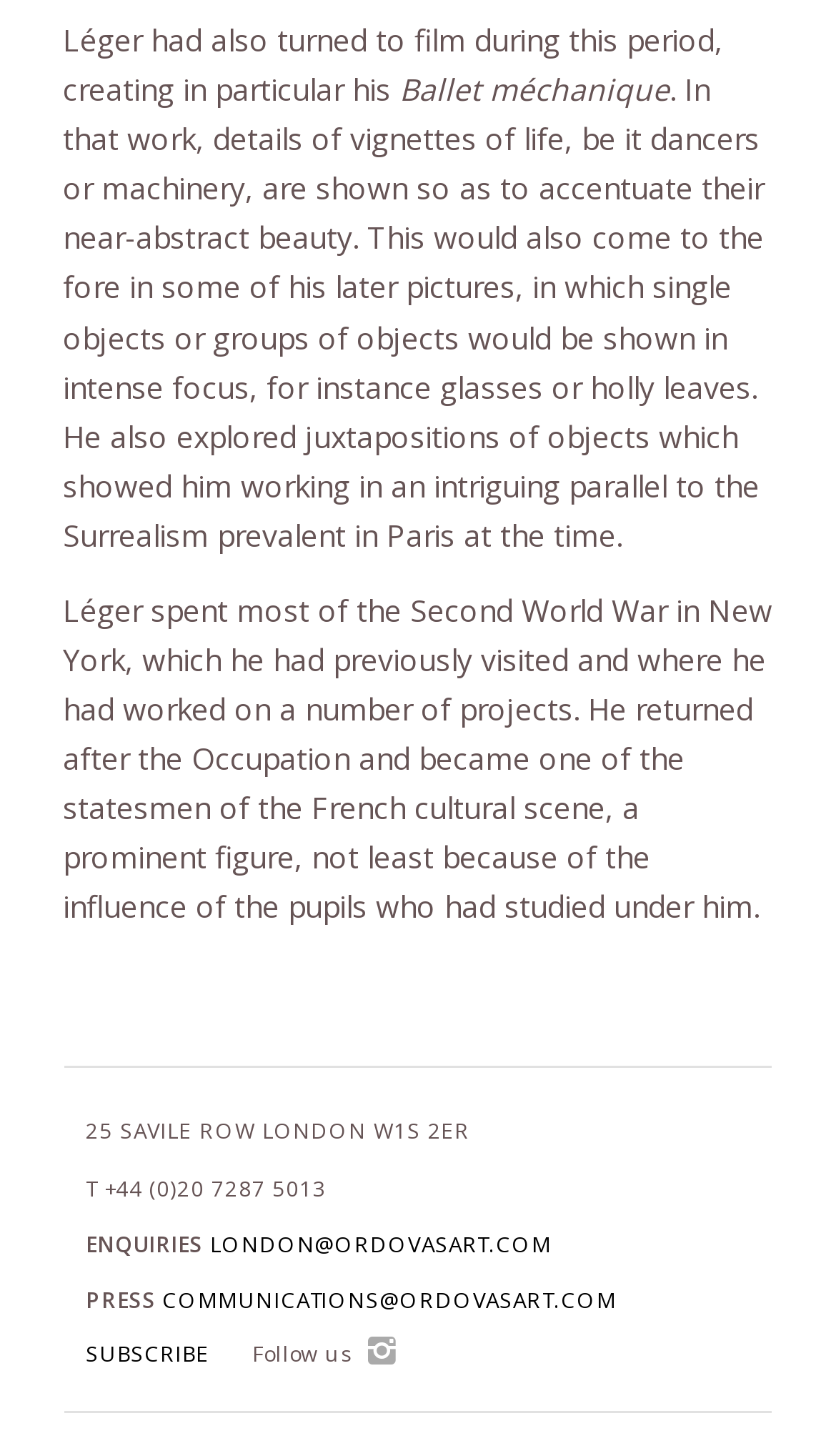Determine the bounding box coordinates (top-left x, top-left y, bottom-right x, bottom-right y) of the UI element described in the following text: LONDON@ORDOVASART.COM

[0.251, 0.843, 0.66, 0.864]